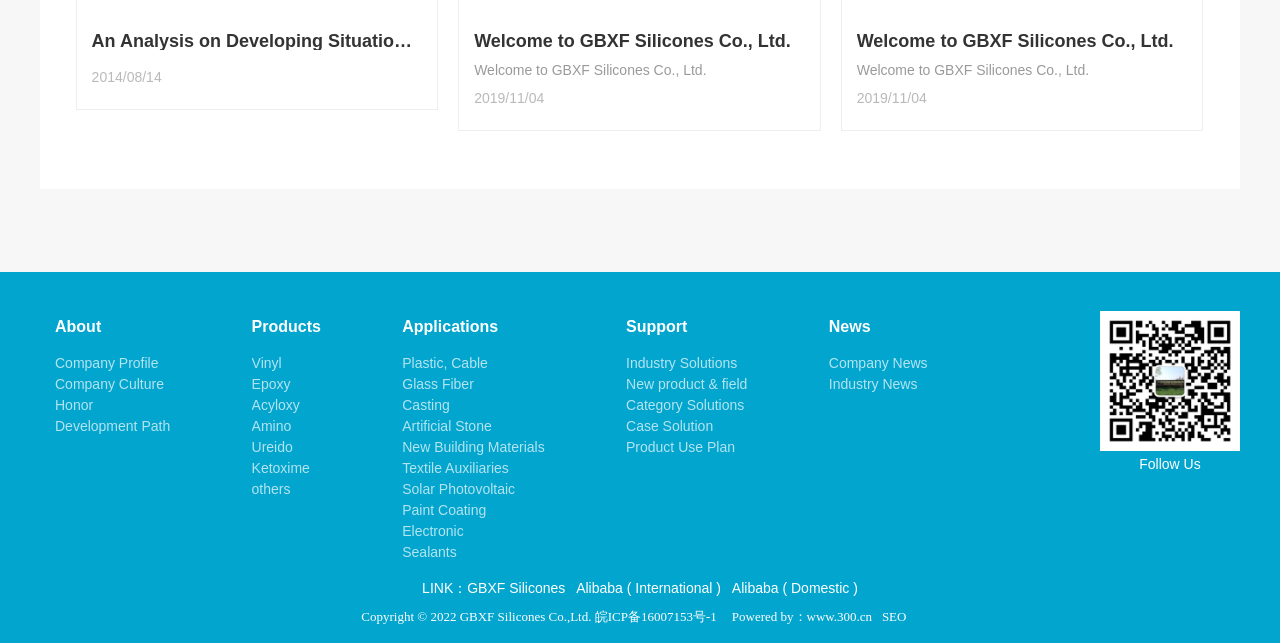Can you give a detailed response to the following question using the information from the image? What is the purpose of the 'Support' section?

I found the purpose of the 'Support' section by looking at the links under it, which include Industry Solutions, New product & field, Category Solutions, Case Solution, and Product Use Plan, suggesting that it provides support for customers in various ways.